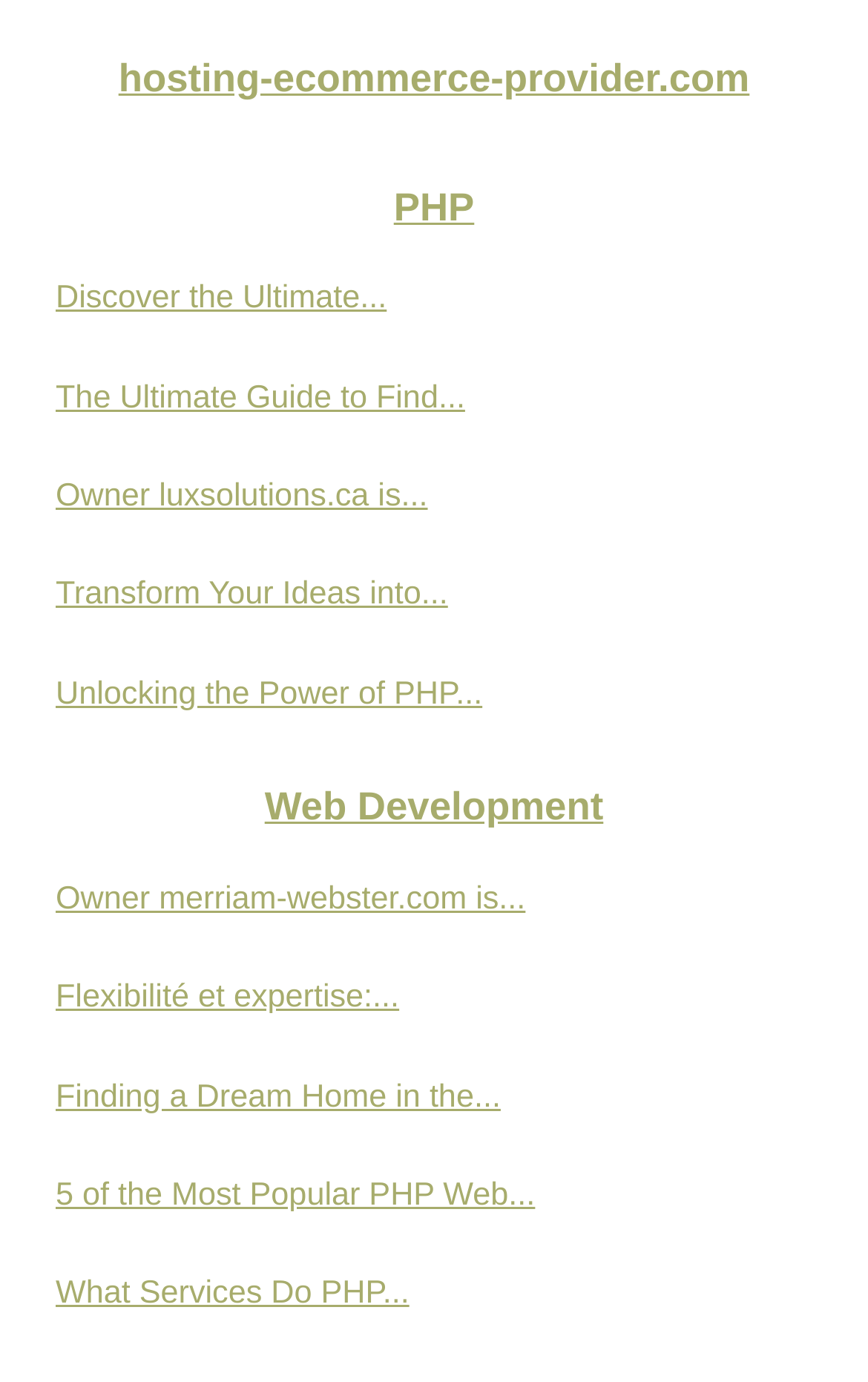Provide your answer in one word or a succinct phrase for the question: 
What is the last link about?

PHP web frameworks